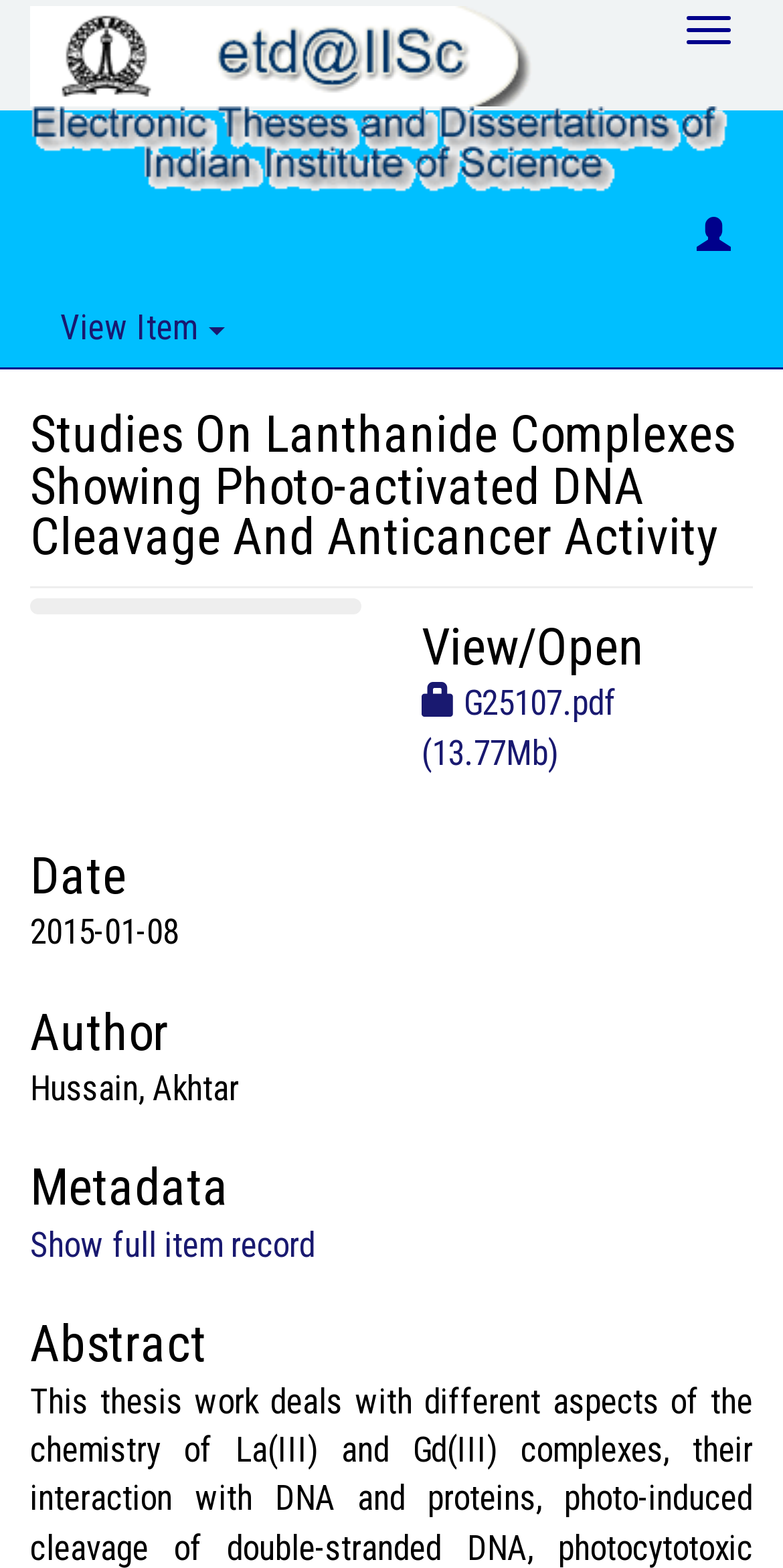How many images are on the webpage?
Using the information from the image, give a concise answer in one word or a short phrase.

2